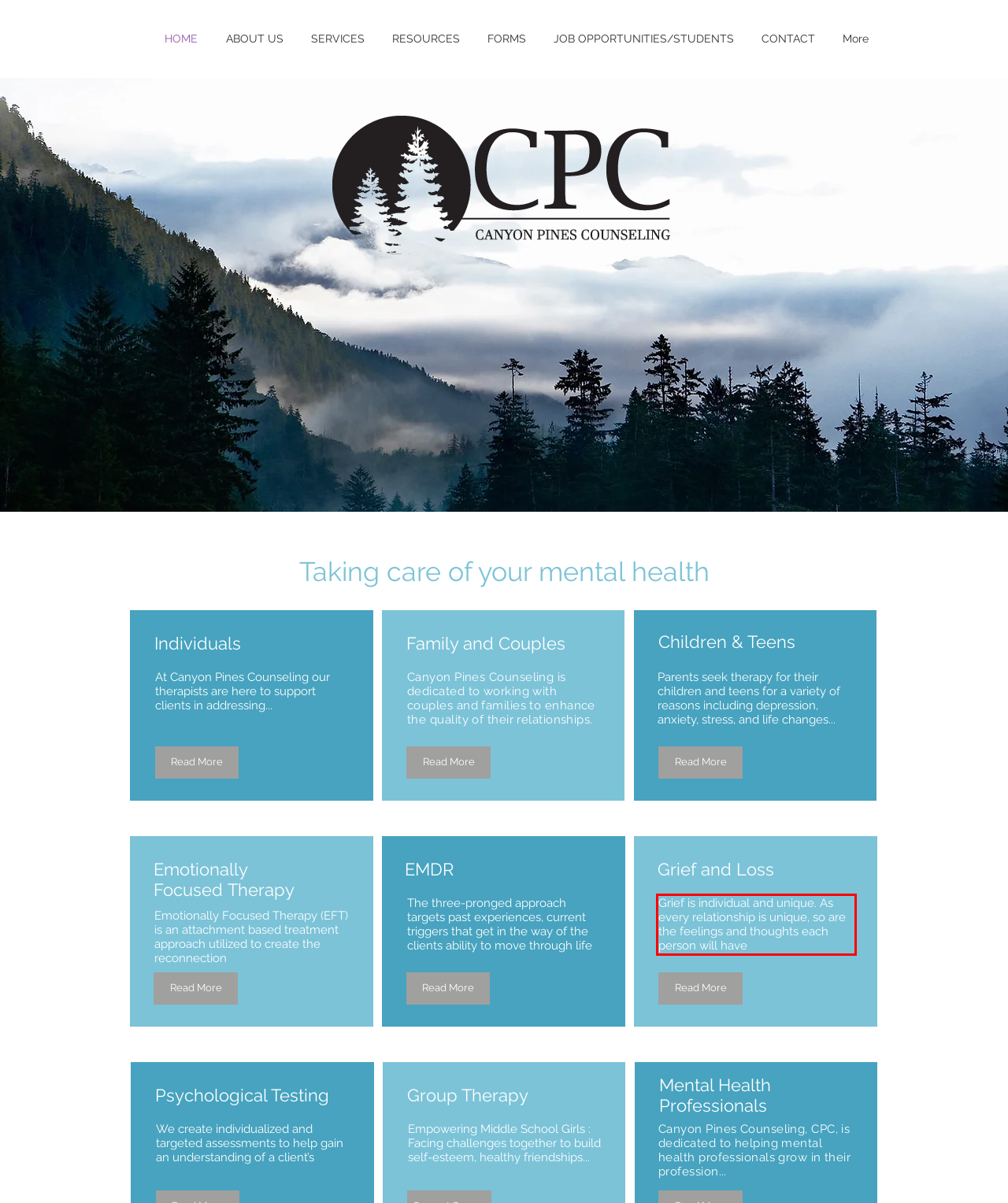You are provided with a screenshot of a webpage that includes a UI element enclosed in a red rectangle. Extract the text content inside this red rectangle.

Grief is individual and unique. As every relationship is unique, so are the feelings and thoughts each person will have